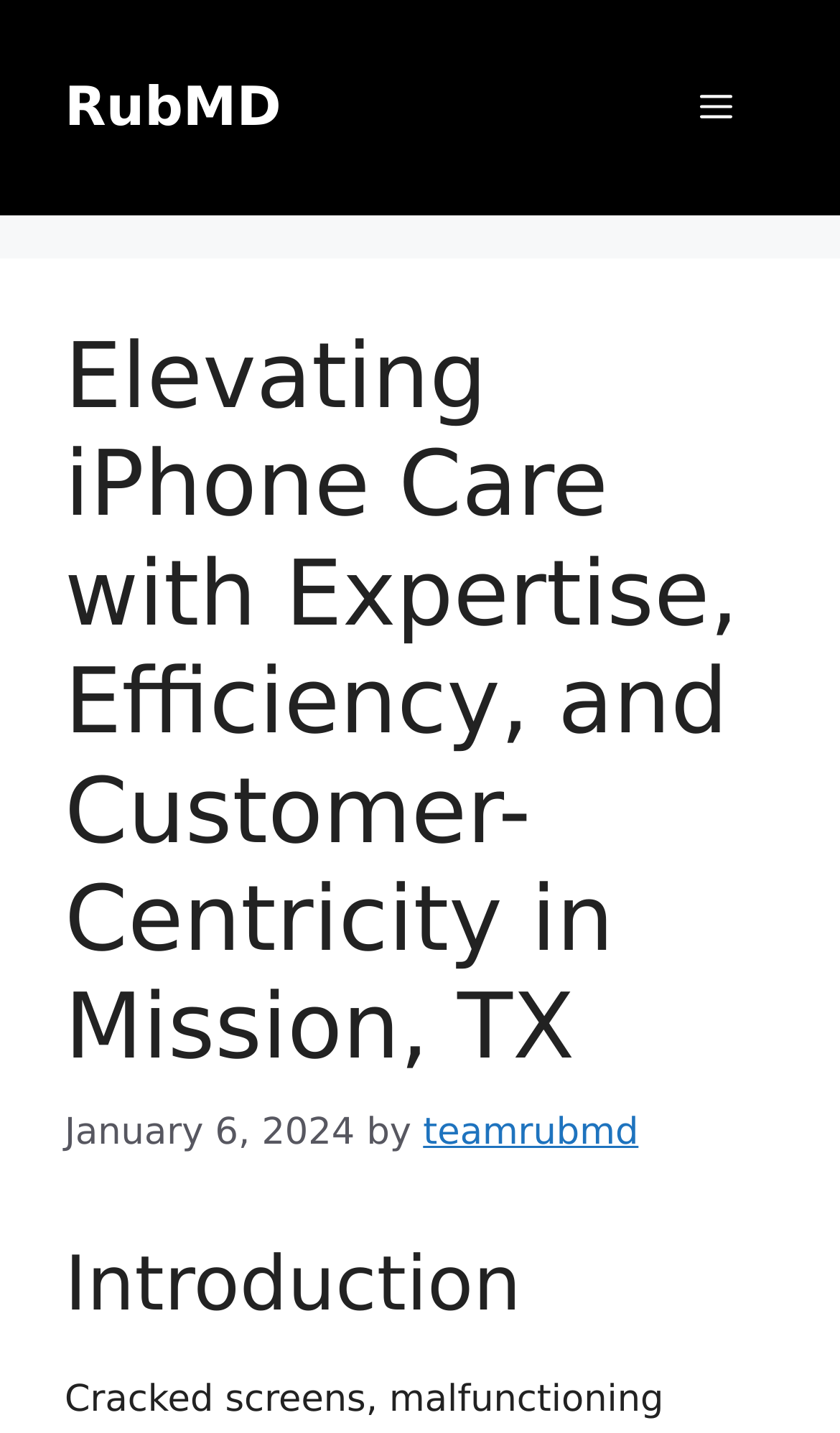Using the format (top-left x, top-left y, bottom-right x, bottom-right y), and given the element description, identify the bounding box coordinates within the screenshot: RubMD

[0.077, 0.053, 0.335, 0.096]